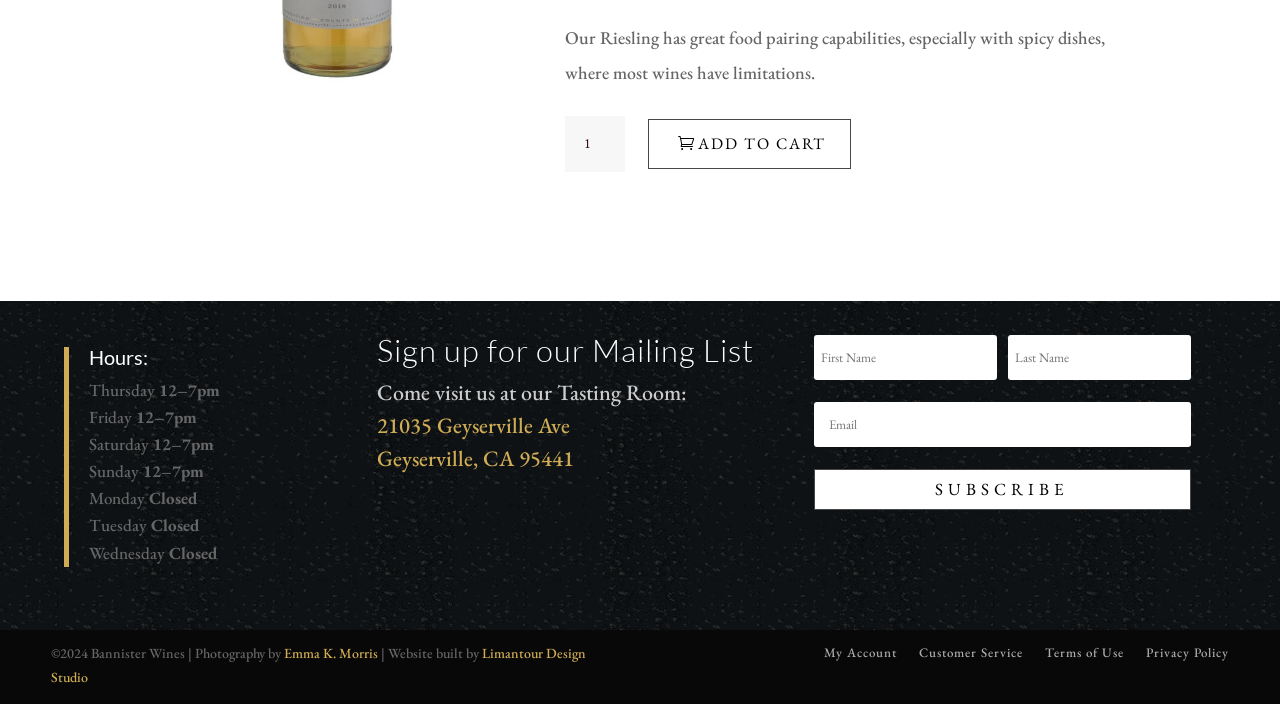Mark the bounding box of the element that matches the following description: "Add to cart".

[0.506, 0.17, 0.665, 0.24]